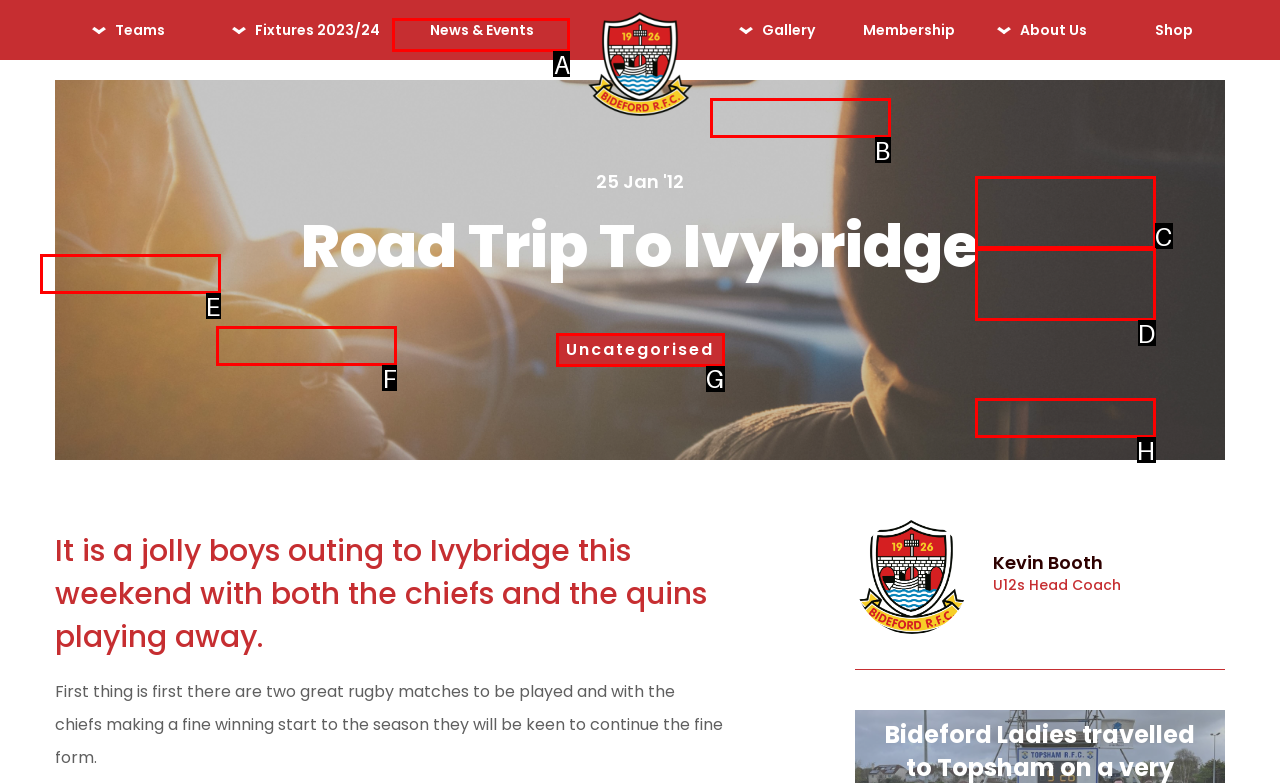Point out the option that needs to be clicked to fulfill the following instruction: Check 'News & Events'
Answer with the letter of the appropriate choice from the listed options.

A